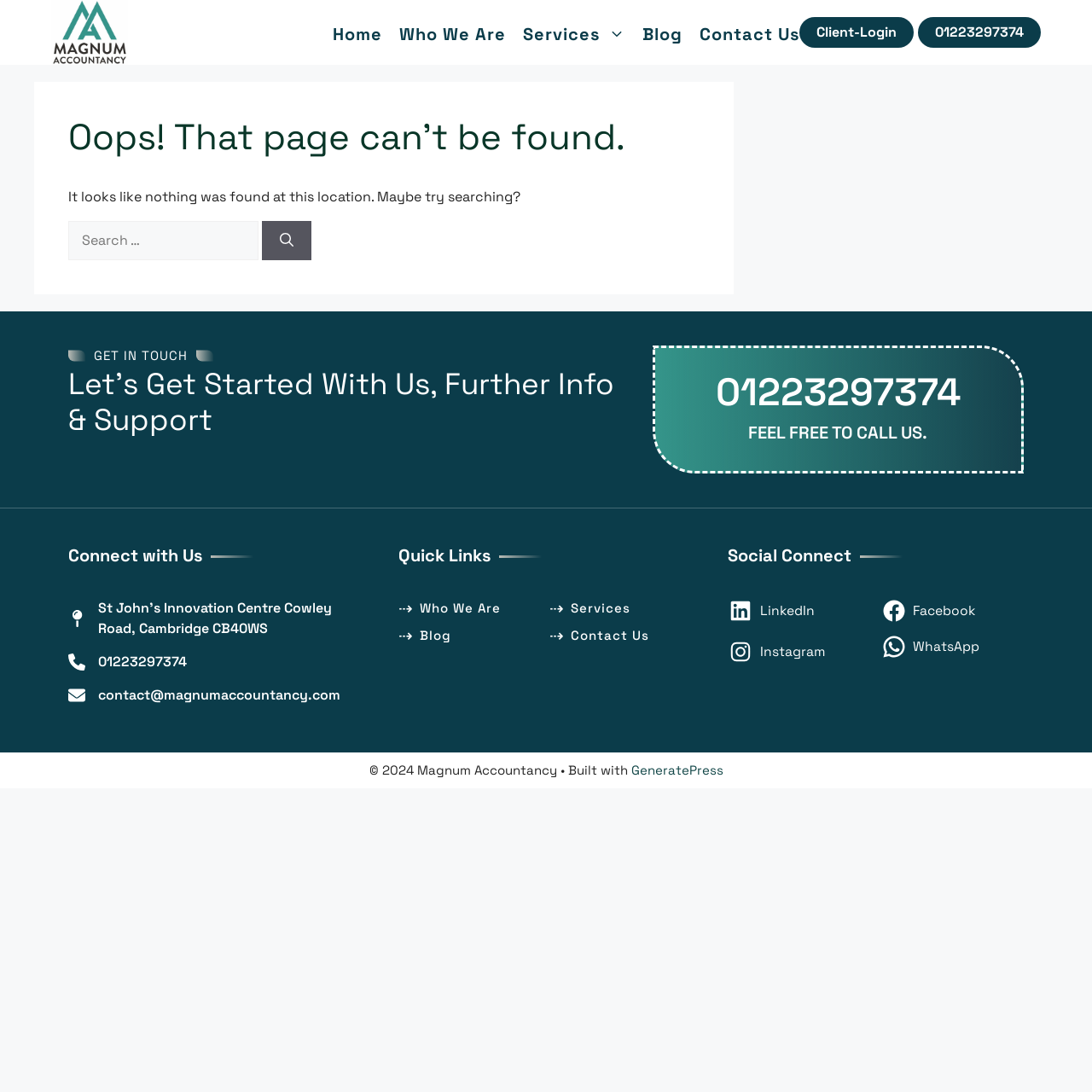Find the headline of the webpage and generate its text content.

Oops! That page can’t be found.